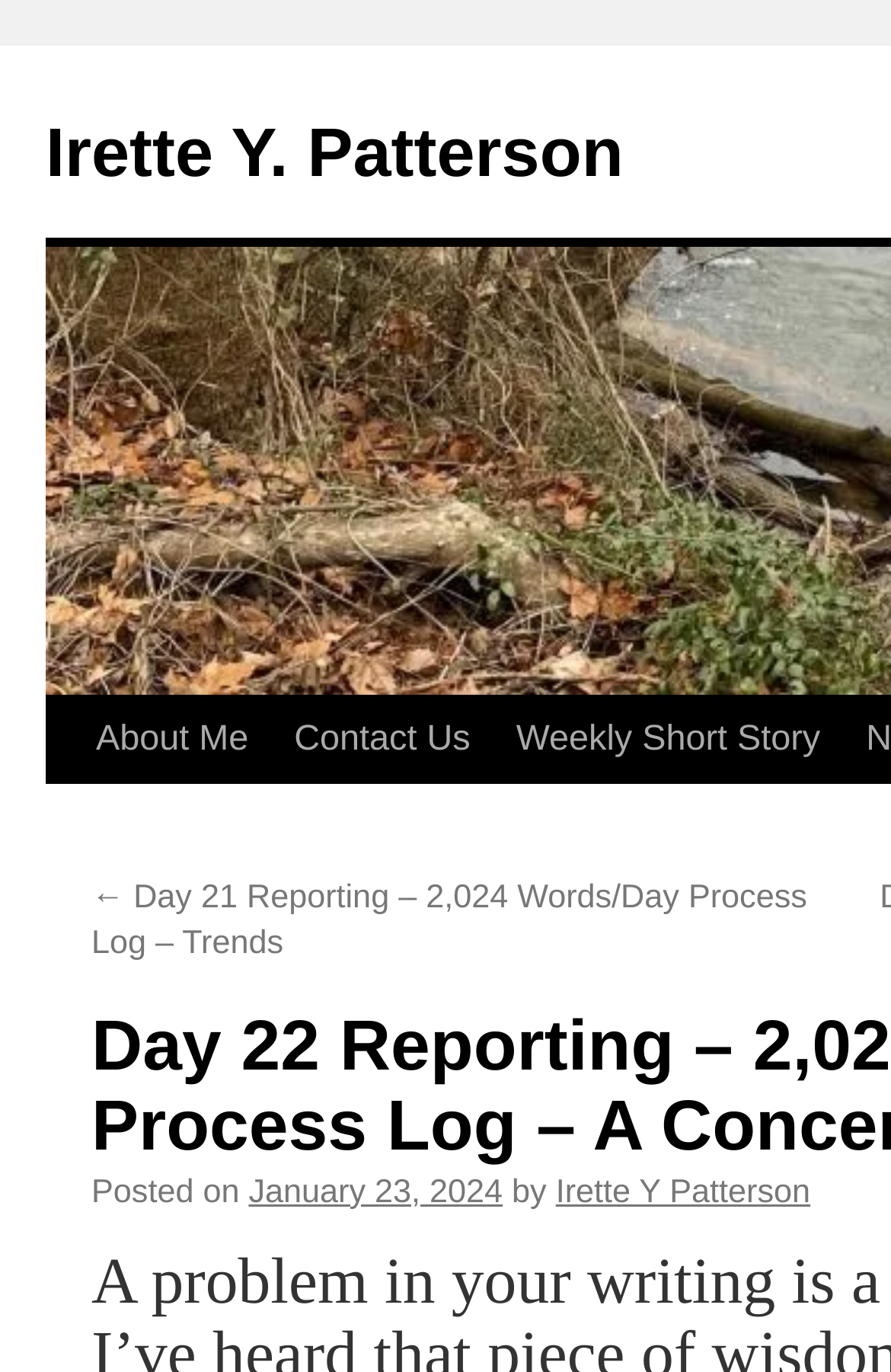Determine the bounding box coordinates of the clickable region to follow the instruction: "read previous day's report".

[0.103, 0.641, 0.906, 0.702]